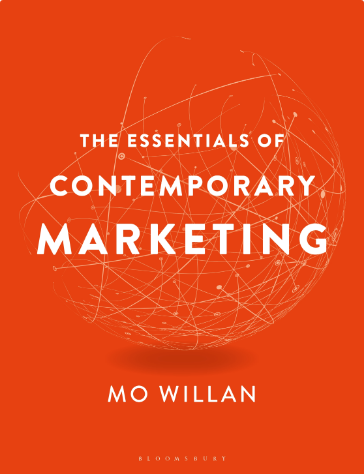Give a thorough explanation of the elements present in the image.

The image features the book cover of "The Essentials of Contemporary Marketing" by Mo Willan. The design prominently showcases a vibrant orange background adorned with intricate, dynamic lines and patterns that evoke a sense of modernity and connectivity, reflecting the themes of contemporary marketing. The title is boldly displayed in large, white letters, emphasizing the focus on essential marketing strategies and concepts. Below the title, Mo Willan's name is presented in a smaller, elegant font. This visually striking cover aims to attract readers interested in gaining insights into effective marketing practices in today’s fast-paced environment.